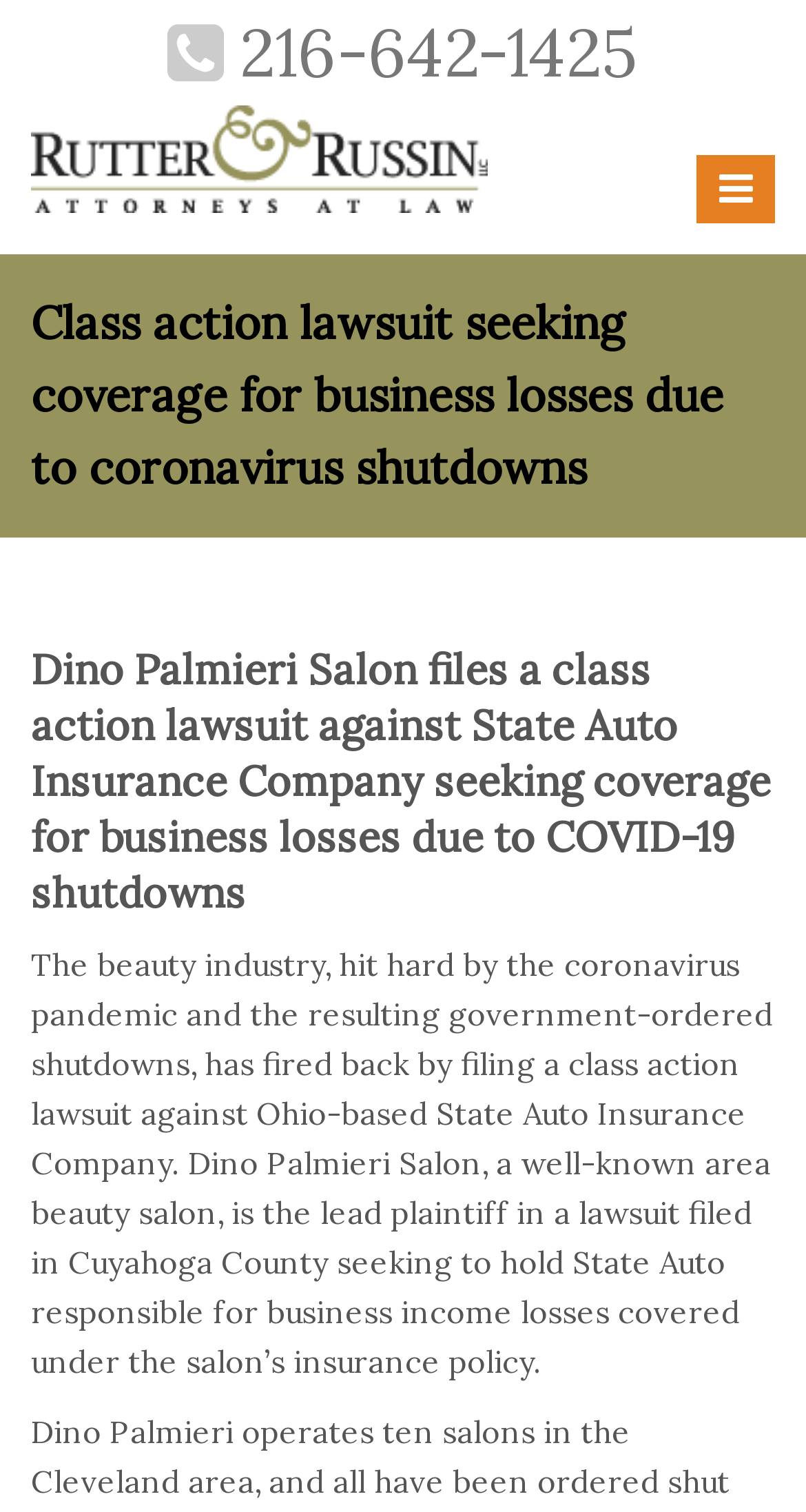Find the bounding box coordinates corresponding to the UI element with the description: "Toggle navigation". The coordinates should be formatted as [left, top, right, bottom], with values as floats between 0 and 1.

[0.864, 0.103, 0.962, 0.148]